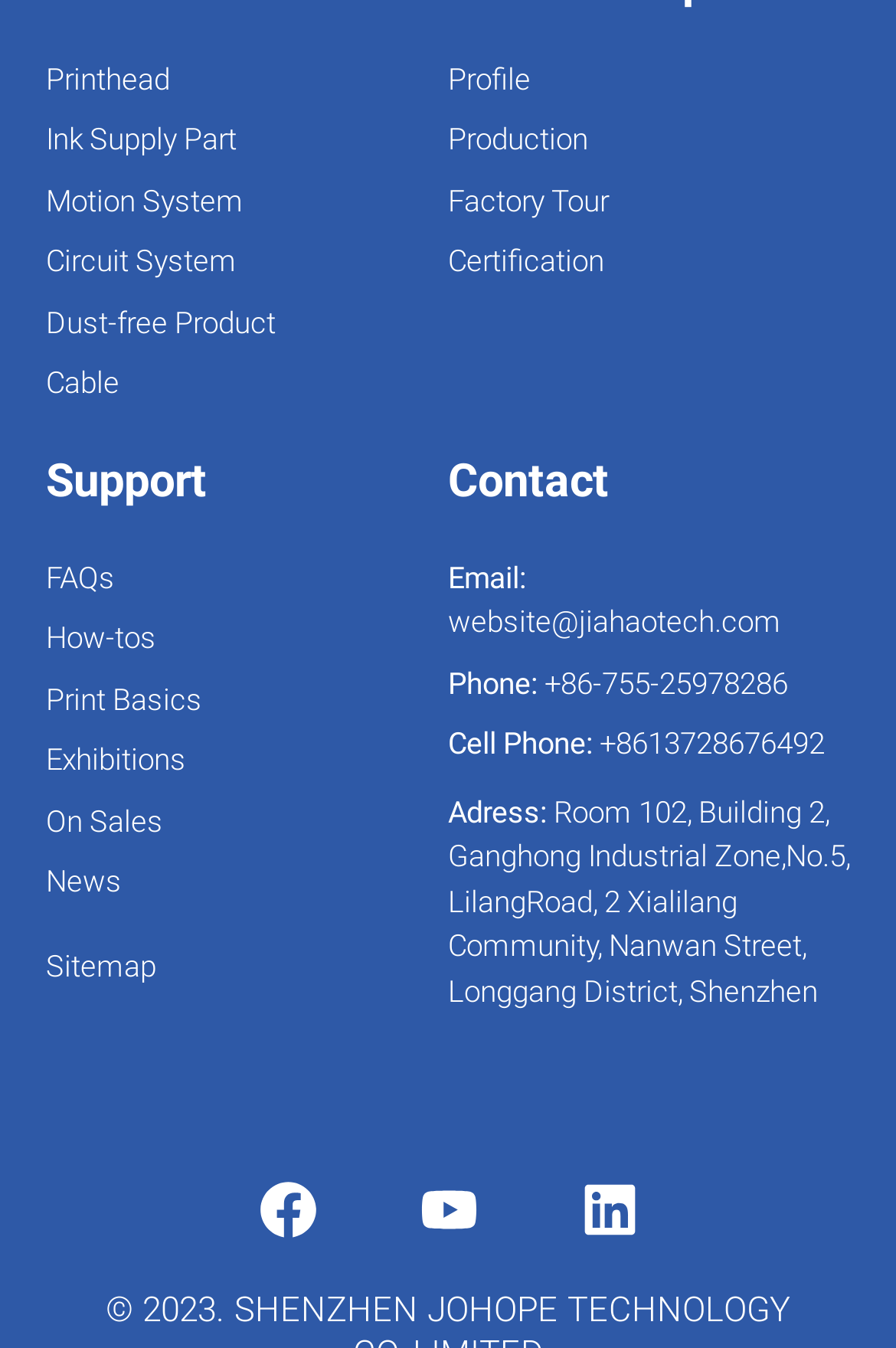Respond with a single word or phrase:
How many links are there in the left column?

7